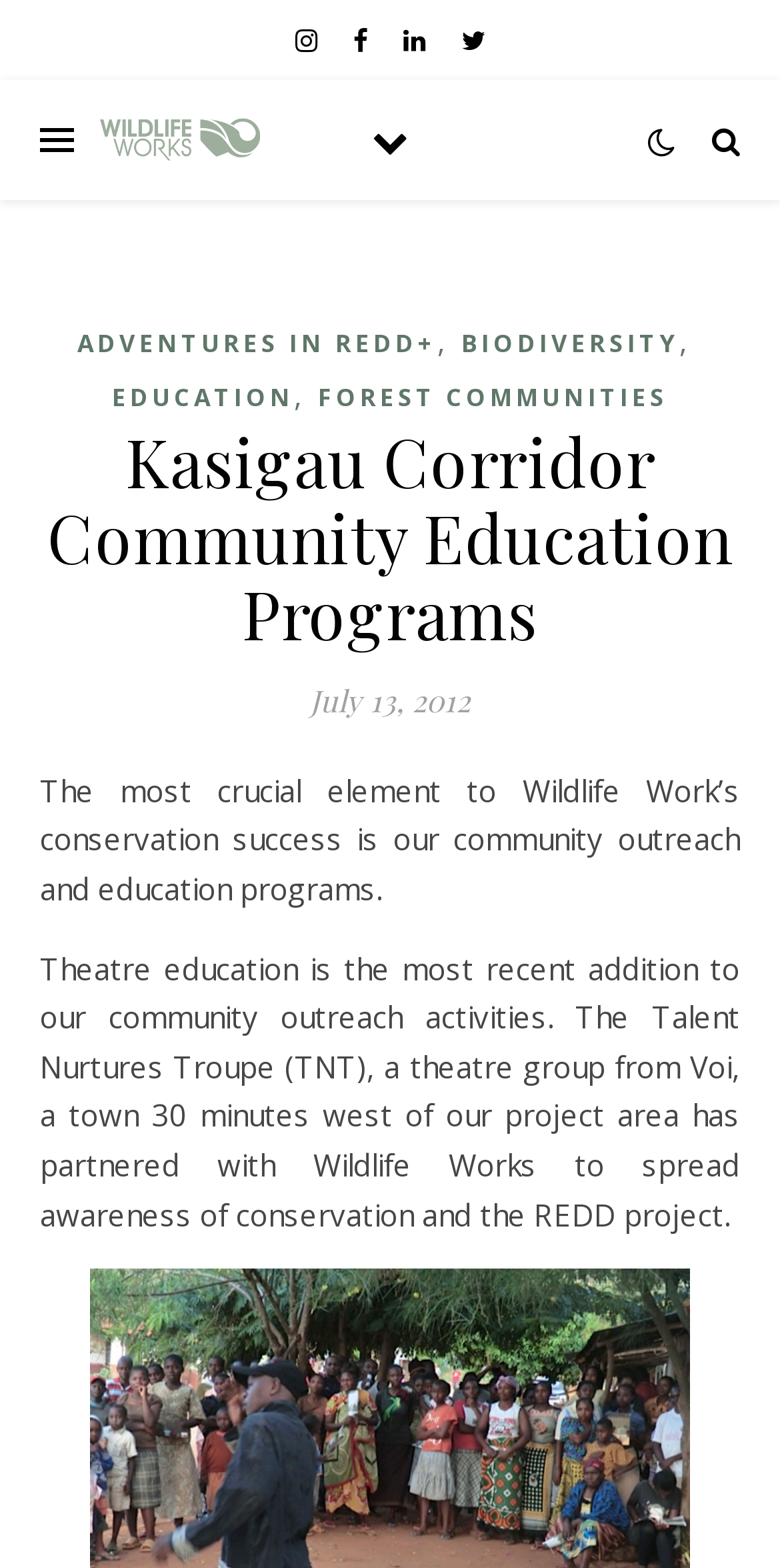Extract the bounding box coordinates for the described element: "title="Wildlife Works Field"". The coordinates should be represented as four float numbers between 0 and 1: [left, top, right, bottom].

[0.128, 0.067, 0.333, 0.112]